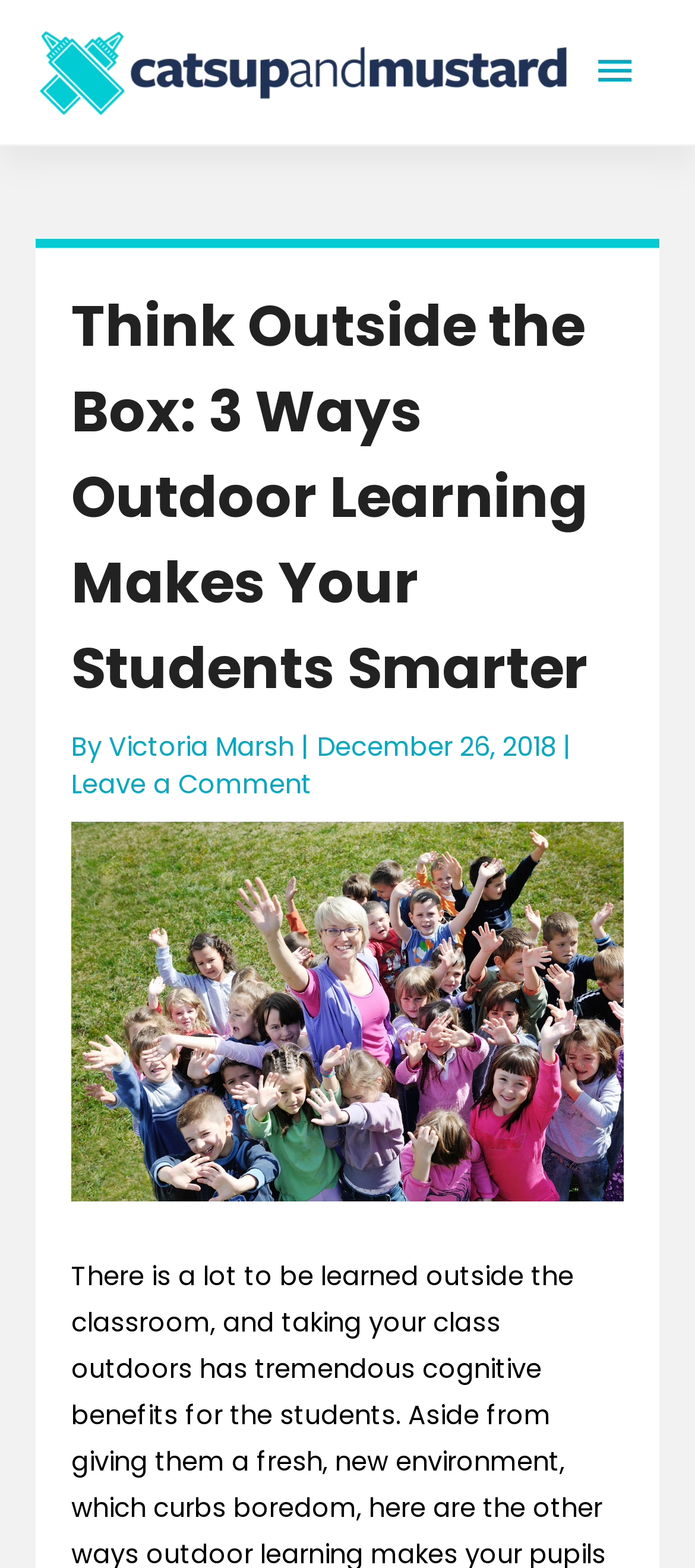Summarize the webpage with a detailed and informative caption.

The webpage is an article titled "3 Ways Outdoor Learning Makes Your Students Smarter" with a focus on the benefits of outdoor learning for students. At the top left of the page, there is a link to "Catsup and Mustard" accompanied by an image with the same name. To the right of this link, there is a button labeled "Main Menu" which, when expanded, controls the primary menu.

Below the top section, there is a header area that spans most of the page's width. Within this header, the main title "Think Outside the Box: 3 Ways Outdoor Learning Makes Your Students Smarter" is prominently displayed. The author's name, "Victoria Marsh", is credited below the title, along with the date "December 26, 2018". There is also a link to "Leave a Comment" in this section.

The main content of the article is accompanied by an image of students raising their hands as they stand outside their school, which takes up a significant portion of the page. The article's text, which discusses how outdoor learning improves students' intelligence, is likely situated below this image.